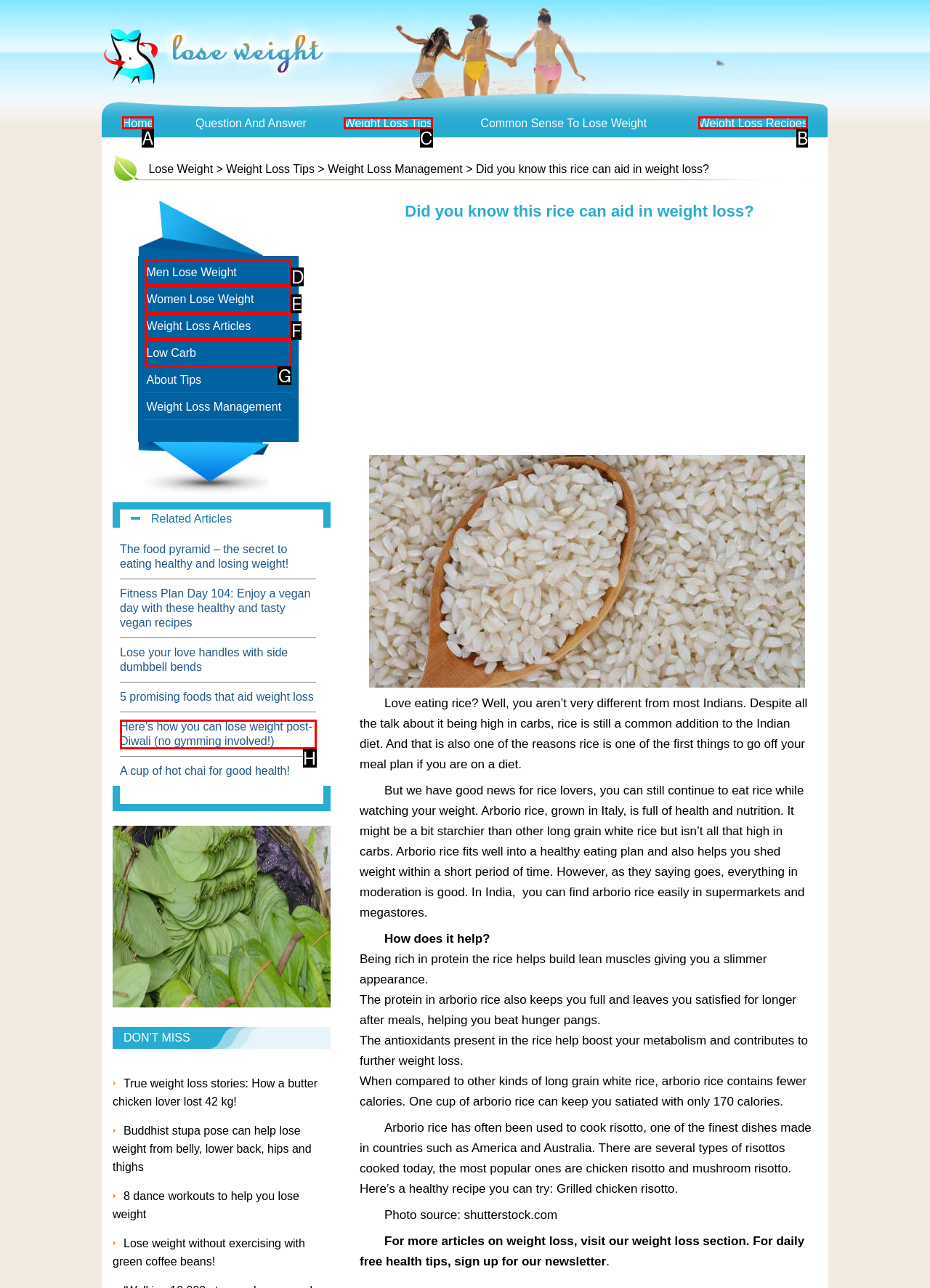From the options shown in the screenshot, tell me which lettered element I need to click to complete the task: Read about 'Weight Loss Tips'.

C